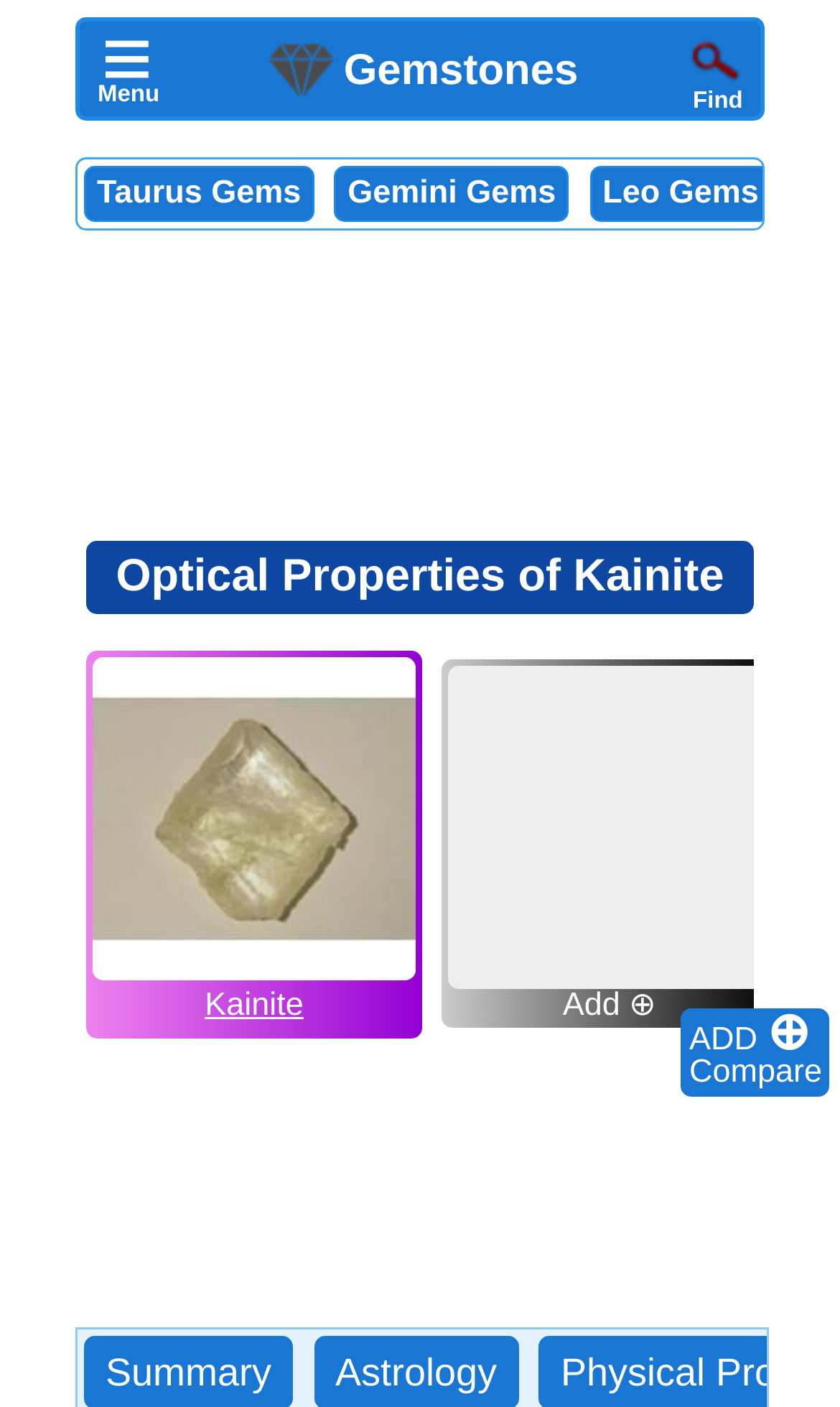Look at the image and write a detailed answer to the question: 
How many sections are there in the webpage?

I found three distinct sections: the top section with navigation menu and gemstone options, the middle section with the gemstone description, and the bottom section with links to 'Summary' and 'Astrology', so there are 3 sections in the webpage.